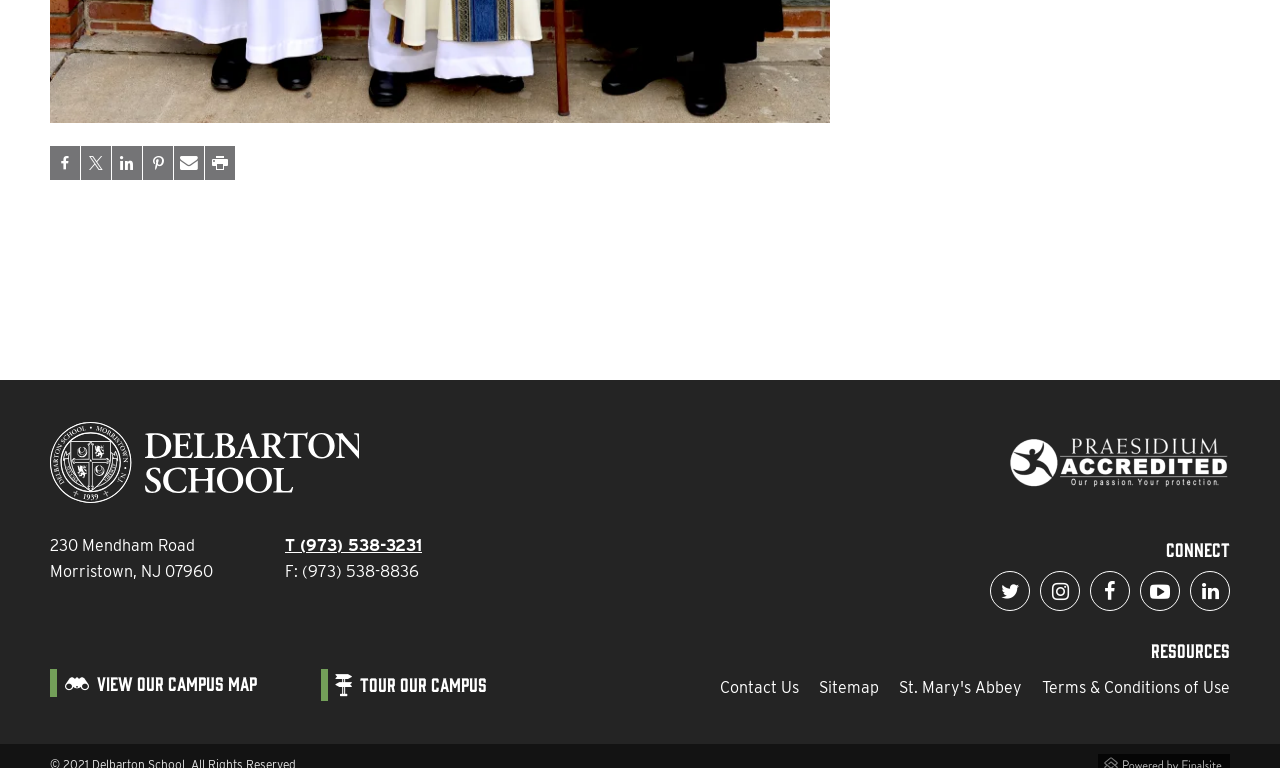Use the information in the screenshot to answer the question comprehensively: What is the phone number of the school?

The phone number of the school can be found in the link 'T (973) 538-3231' with bounding box coordinates [0.223, 0.675, 0.33, 0.7].